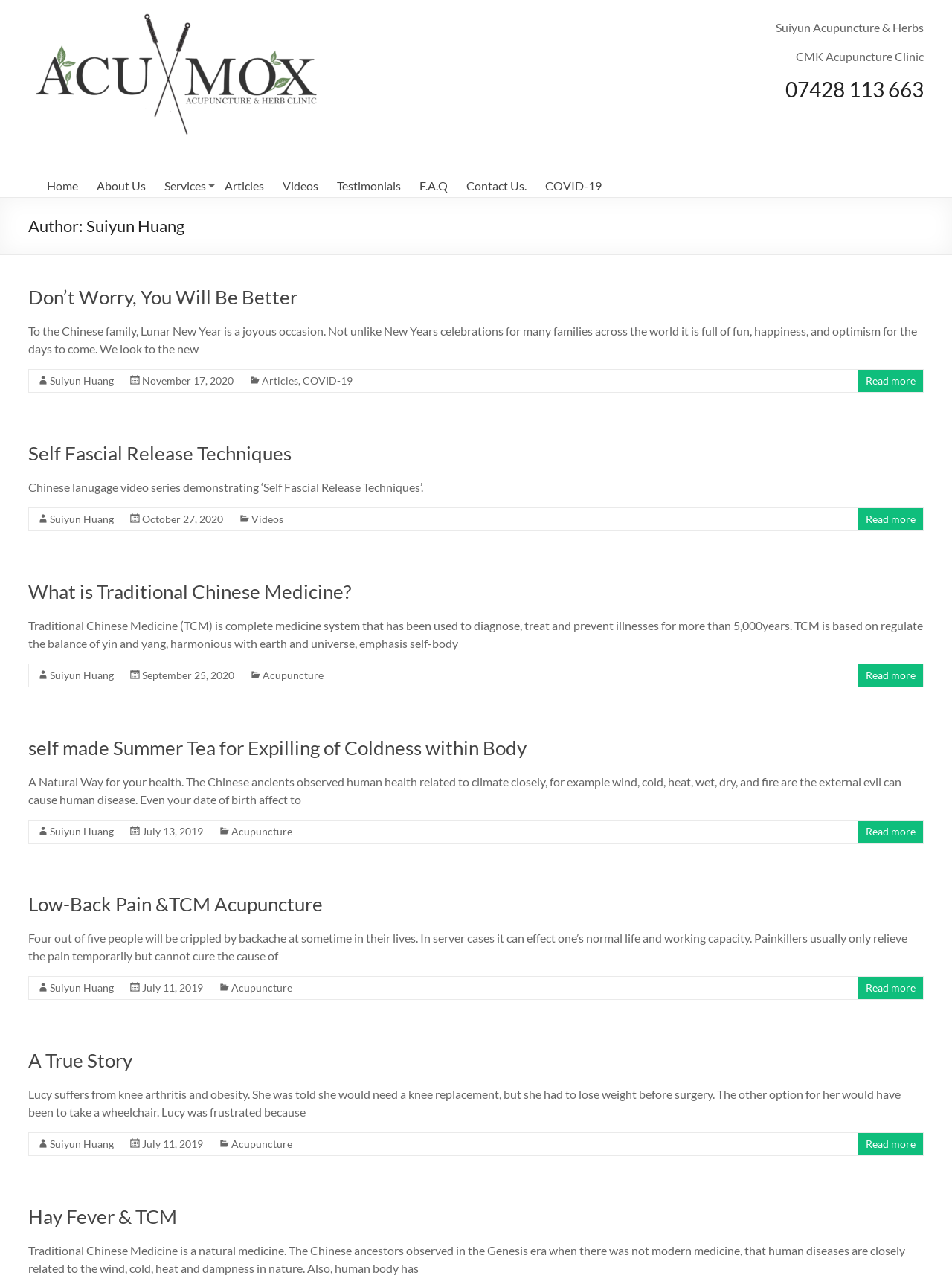Determine the bounding box coordinates of the clickable region to carry out the instruction: "Learn about 'Acupuncture and Herb Clinic'".

[0.029, 0.014, 0.189, 0.105]